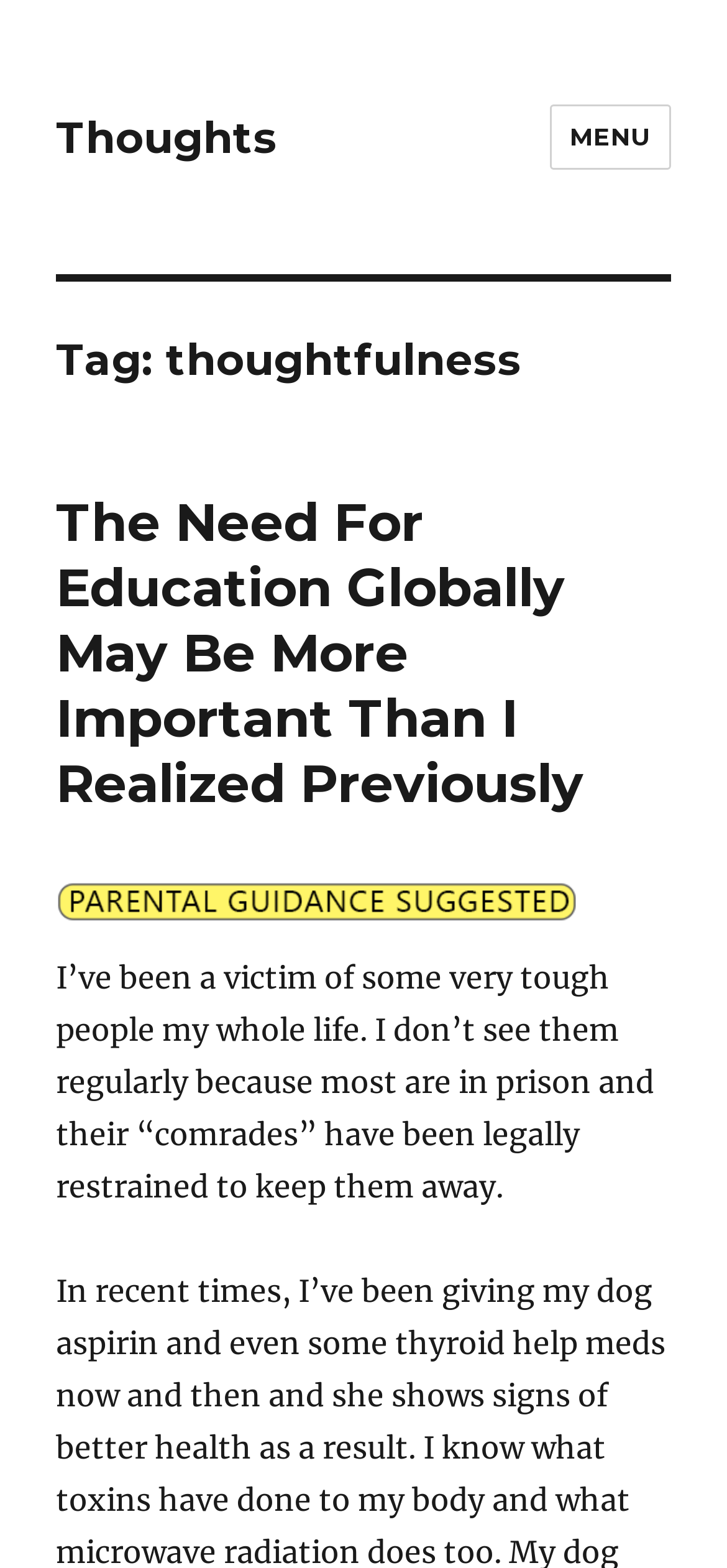Identify the bounding box of the UI element that matches this description: "Menu".

[0.755, 0.067, 0.923, 0.108]